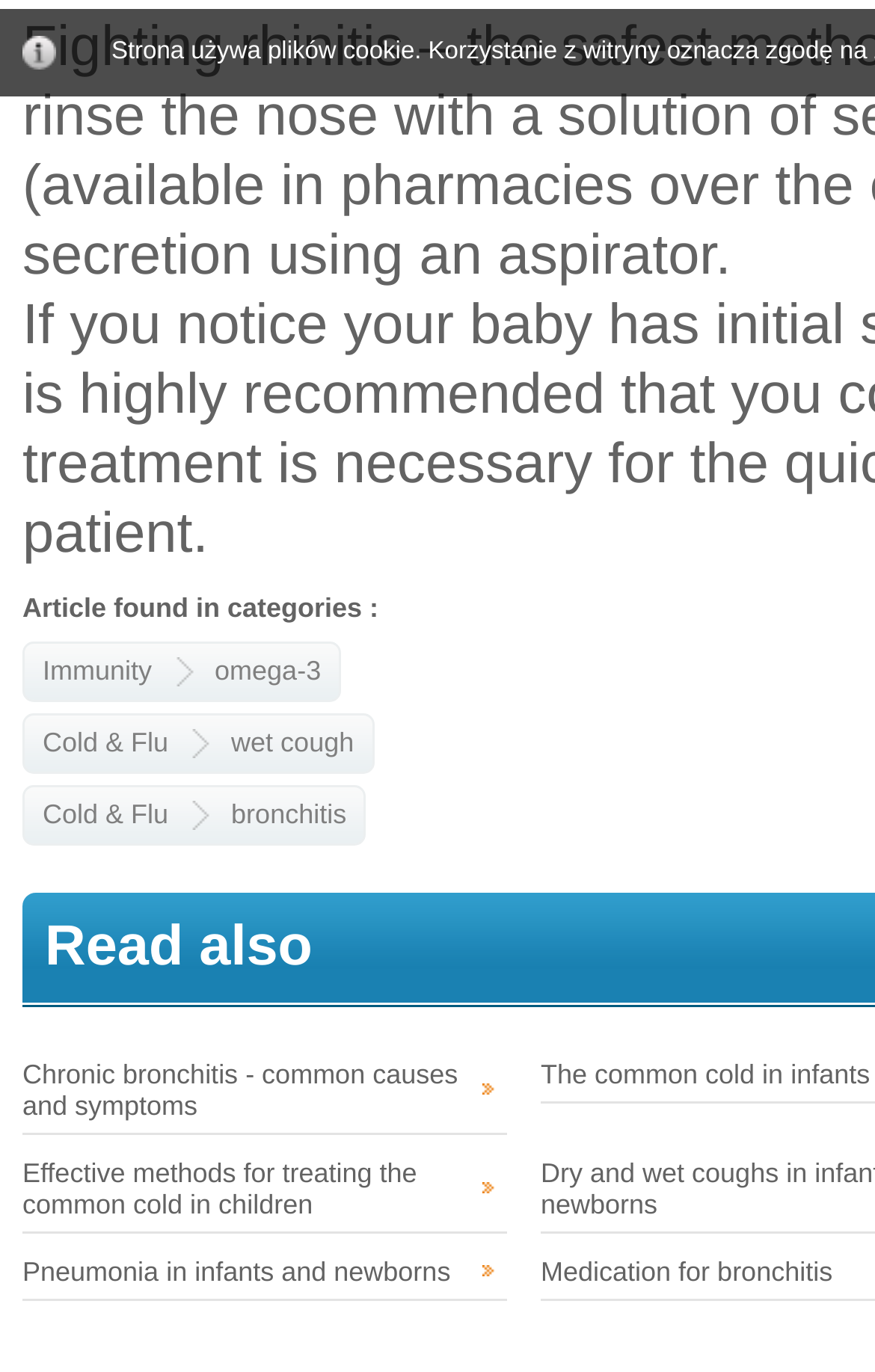How many articles are listed on the webpage?
Based on the image, answer the question with as much detail as possible.

There are three article links listed on the webpage, which are 'Chronic bronchitis - common causes and symptoms', 'Effective methods for treating the common cold in children', and 'Pneumonia in infants and newborns'.